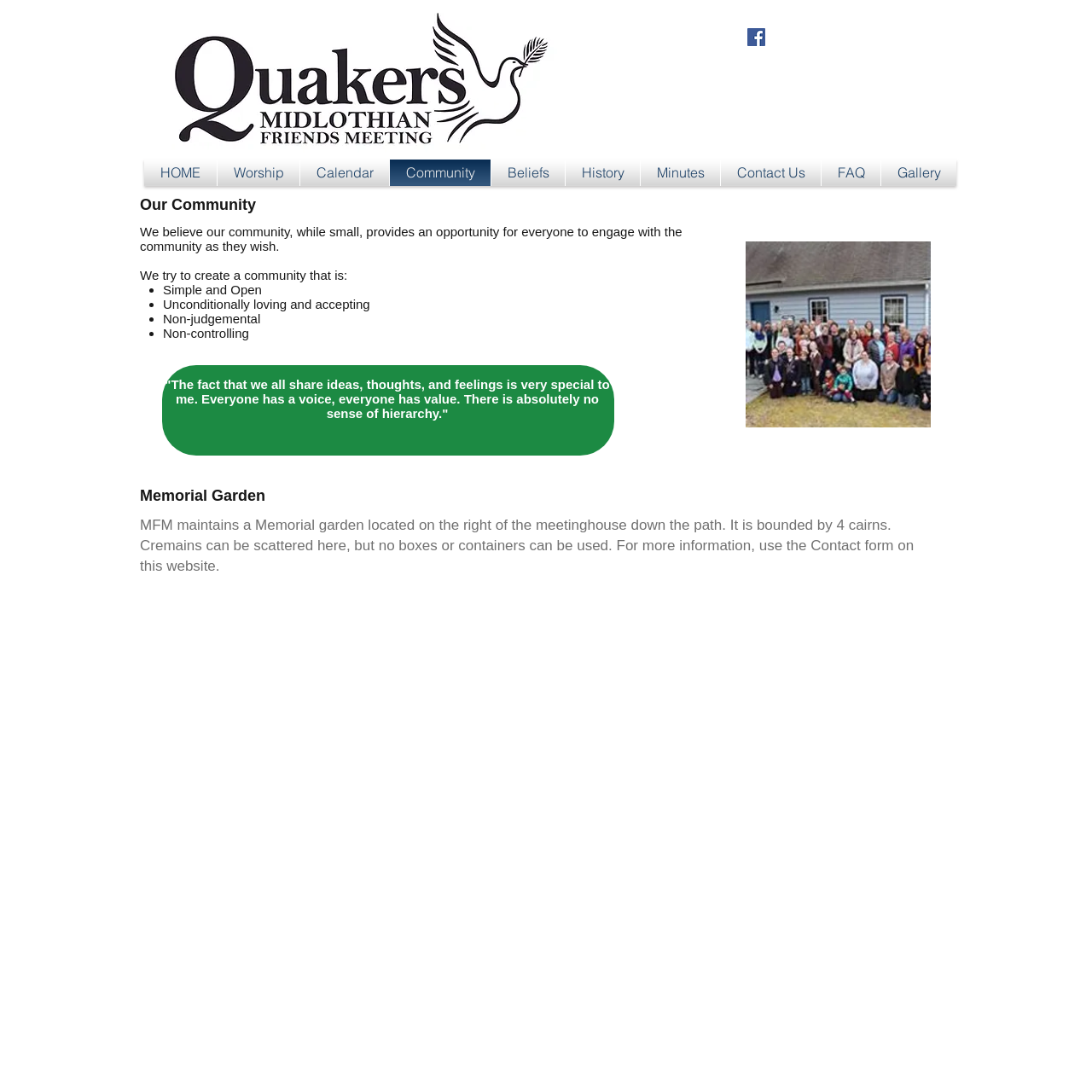Find the bounding box coordinates for the UI element that matches this description: "Worship".

[0.199, 0.146, 0.274, 0.17]